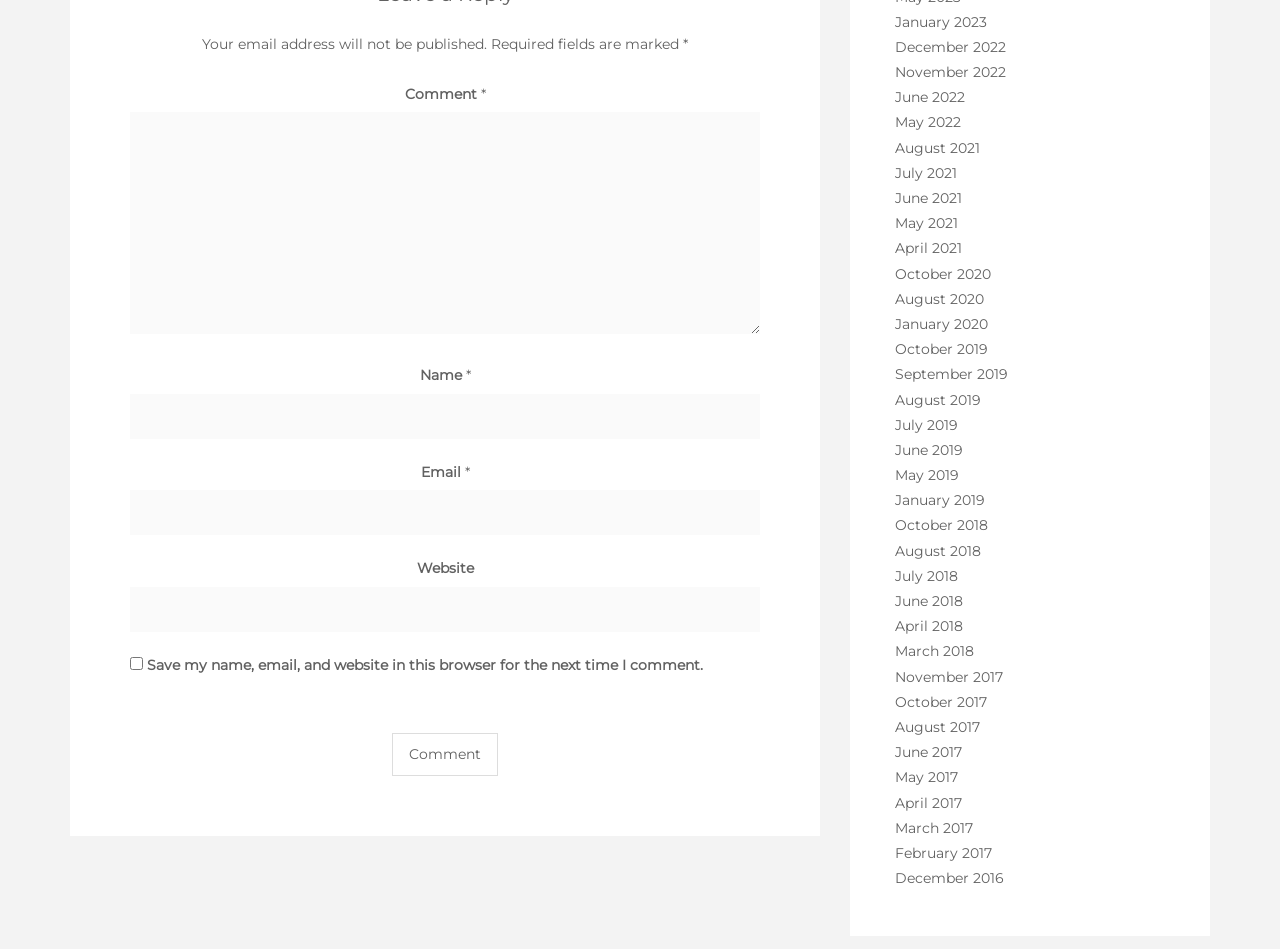Please identify the coordinates of the bounding box for the clickable region that will accomplish this instruction: "Type your name".

[0.102, 0.415, 0.594, 0.462]